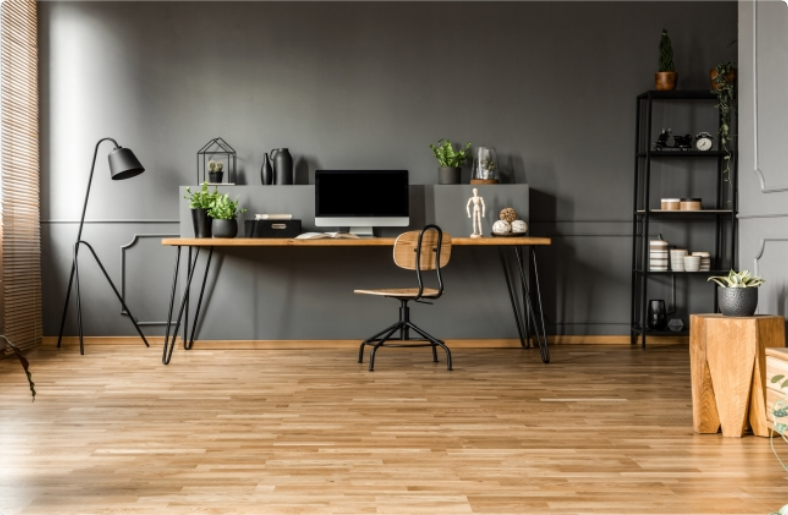Create a detailed narrative for the image.

The image features a stylish and organized home office setup, exemplifying modern aesthetics and functionality. Against a sleek gray wall, a spacious wooden desk is positioned confidently, showcasing a minimalist design complemented by slender, black metal legs. Atop the desk sits a computer monitor, alongside a variety of decorative items including potted plants and a small anatomical figure, adding both greenery and character to the workspace.

To the side, a tall black shelving unit houses additional plants and decorative pieces, enhancing the room's ambiance. The floor's warm wooden tones contrast beautifully with the subtlety of the walls, while a contemporary floor lamp stands poised at the left, providing practical lighting. An ergonomic chair adds comfort, completing this inviting and productive work environment that highlights the increasing trend of establishing efficient work-from-home spaces, especially on a budget.